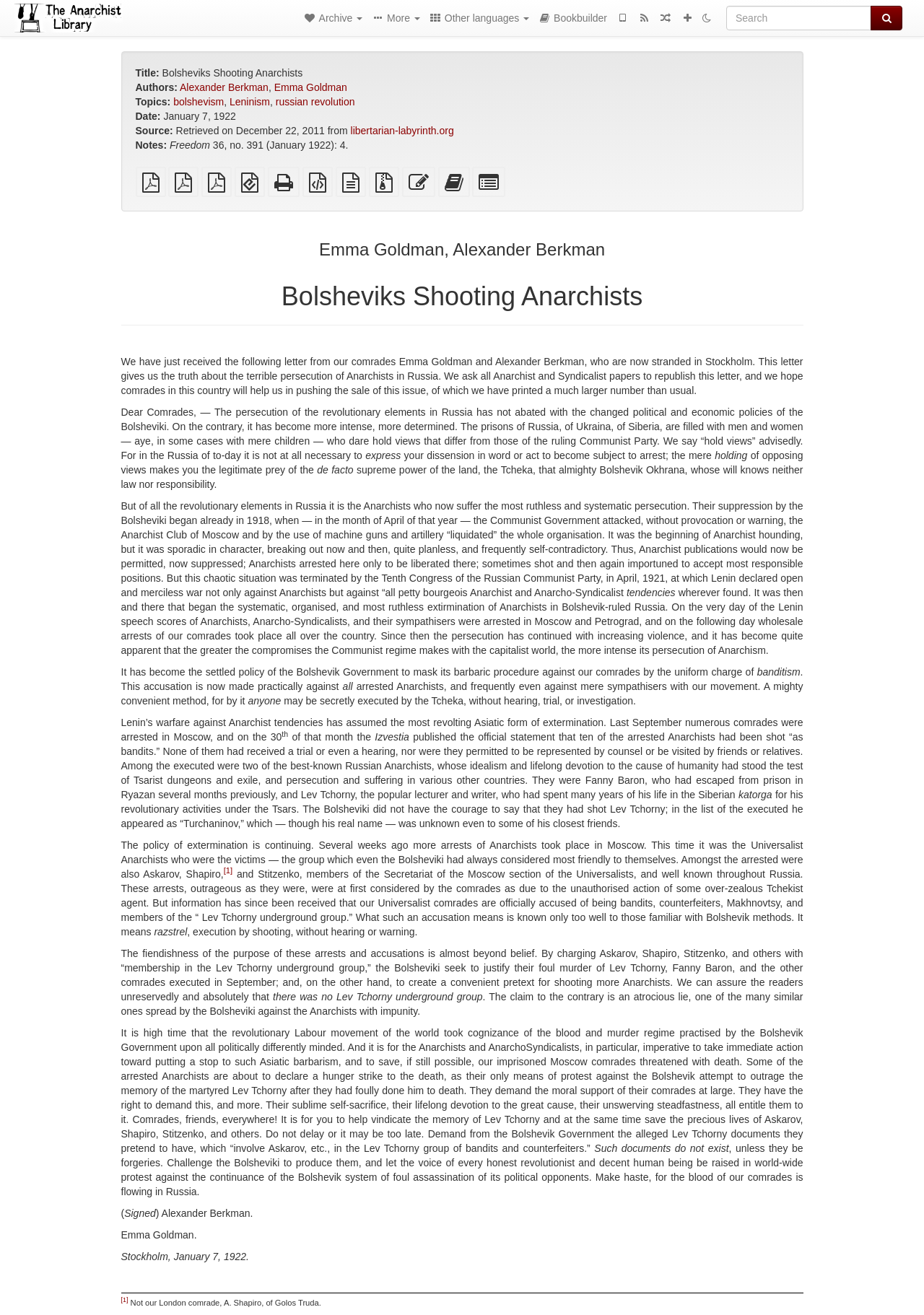Can you extract the headline from the webpage for me?

Bolsheviks Shooting Anarchists